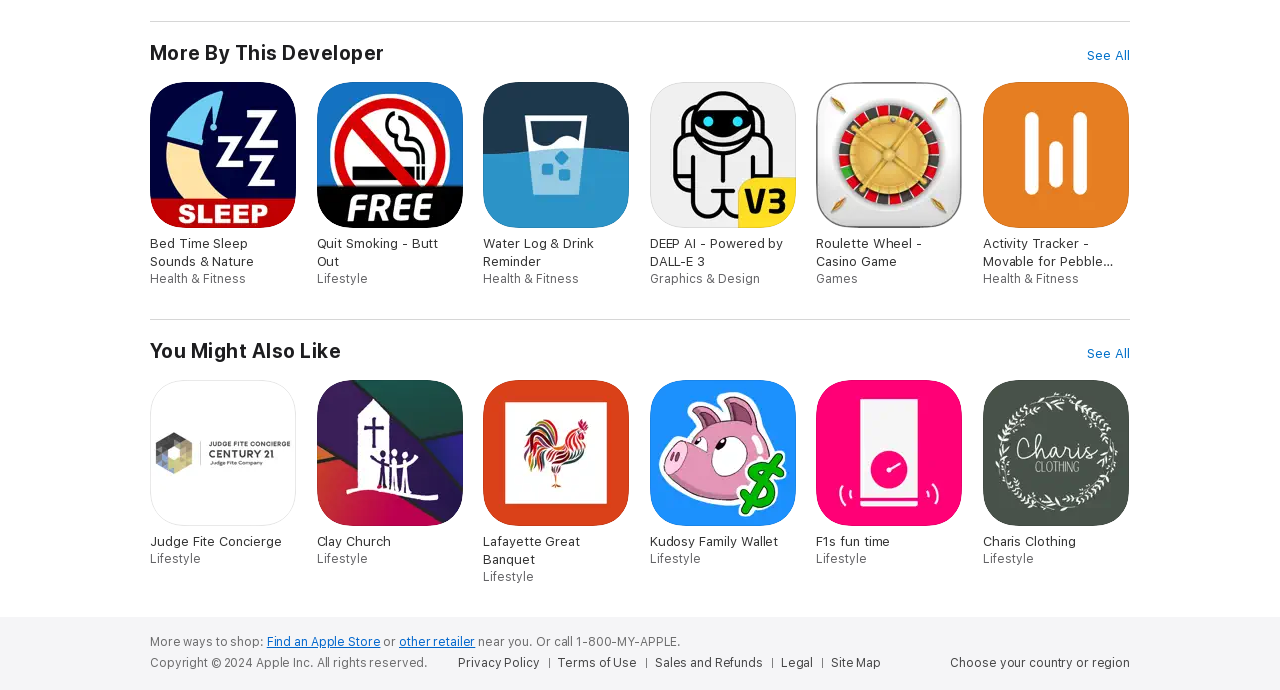How many links are under 'You Might Also Like'?
Using the image, answer in one word or phrase.

6